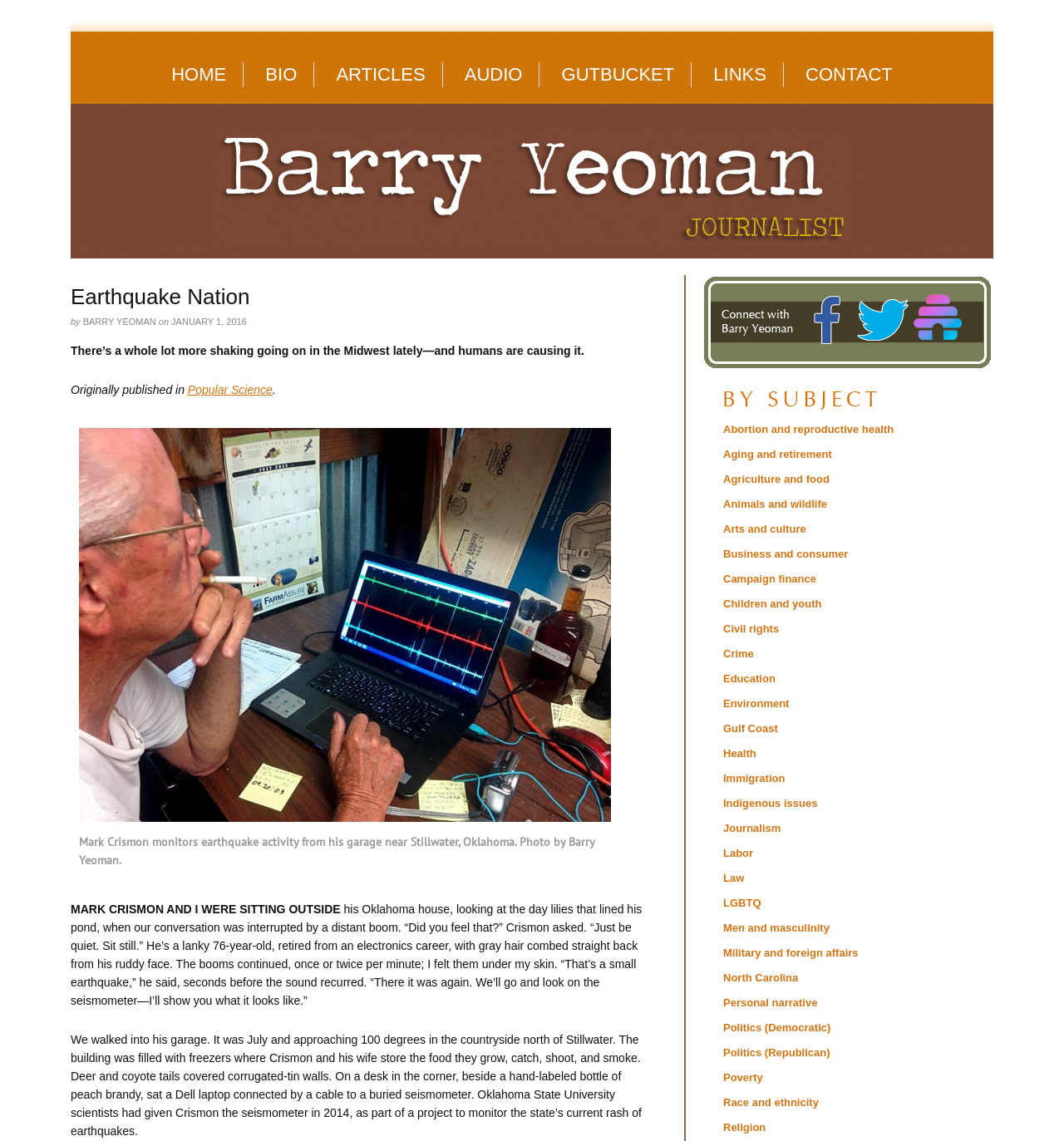Pinpoint the bounding box coordinates of the clickable area needed to execute the instruction: "Read the article by Barry Yeoman". The coordinates should be specified as four float numbers between 0 and 1, i.e., [left, top, right, bottom].

[0.066, 0.248, 0.613, 0.272]